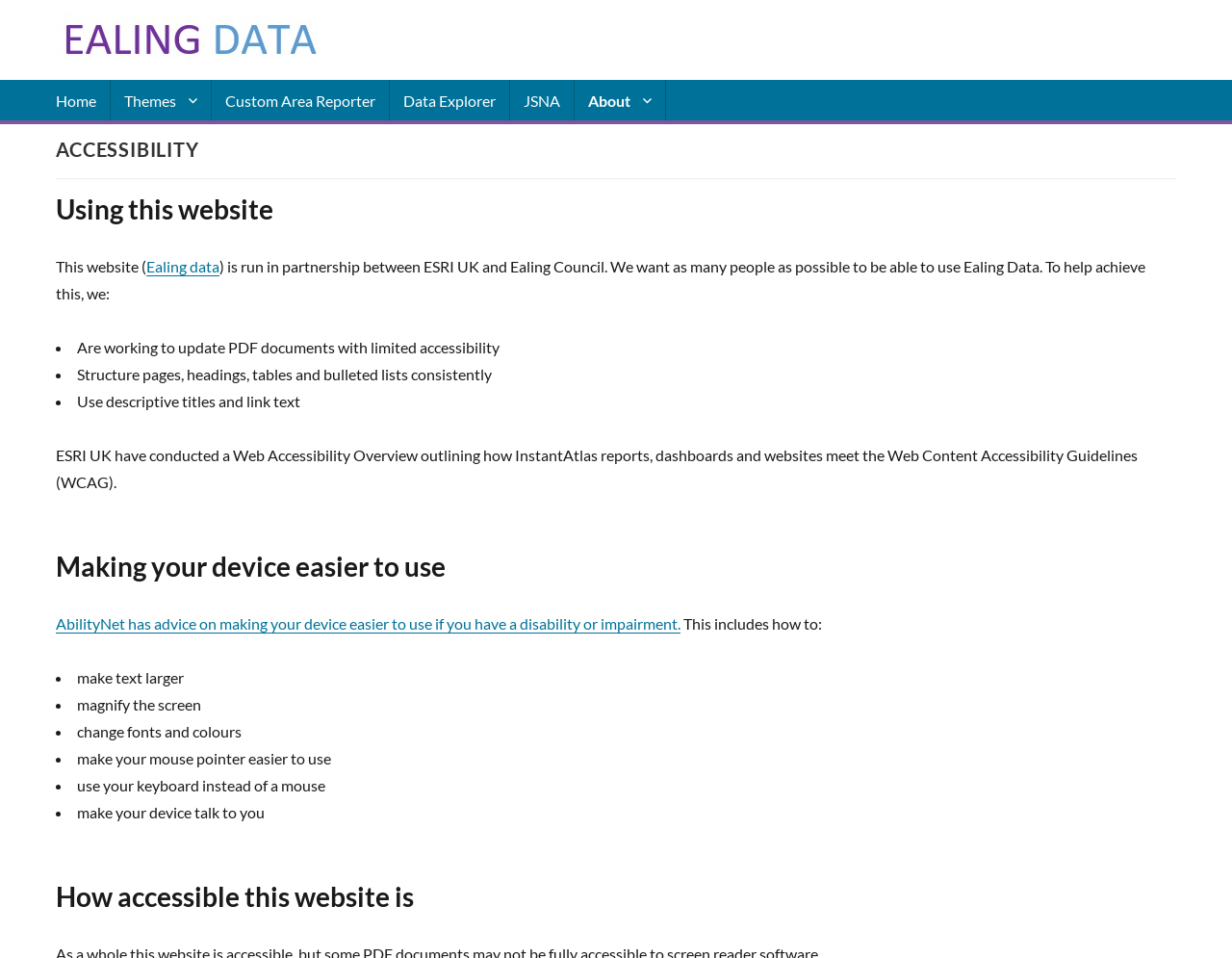What is the name of the website?
Look at the screenshot and give a one-word or phrase answer.

Ealing Data